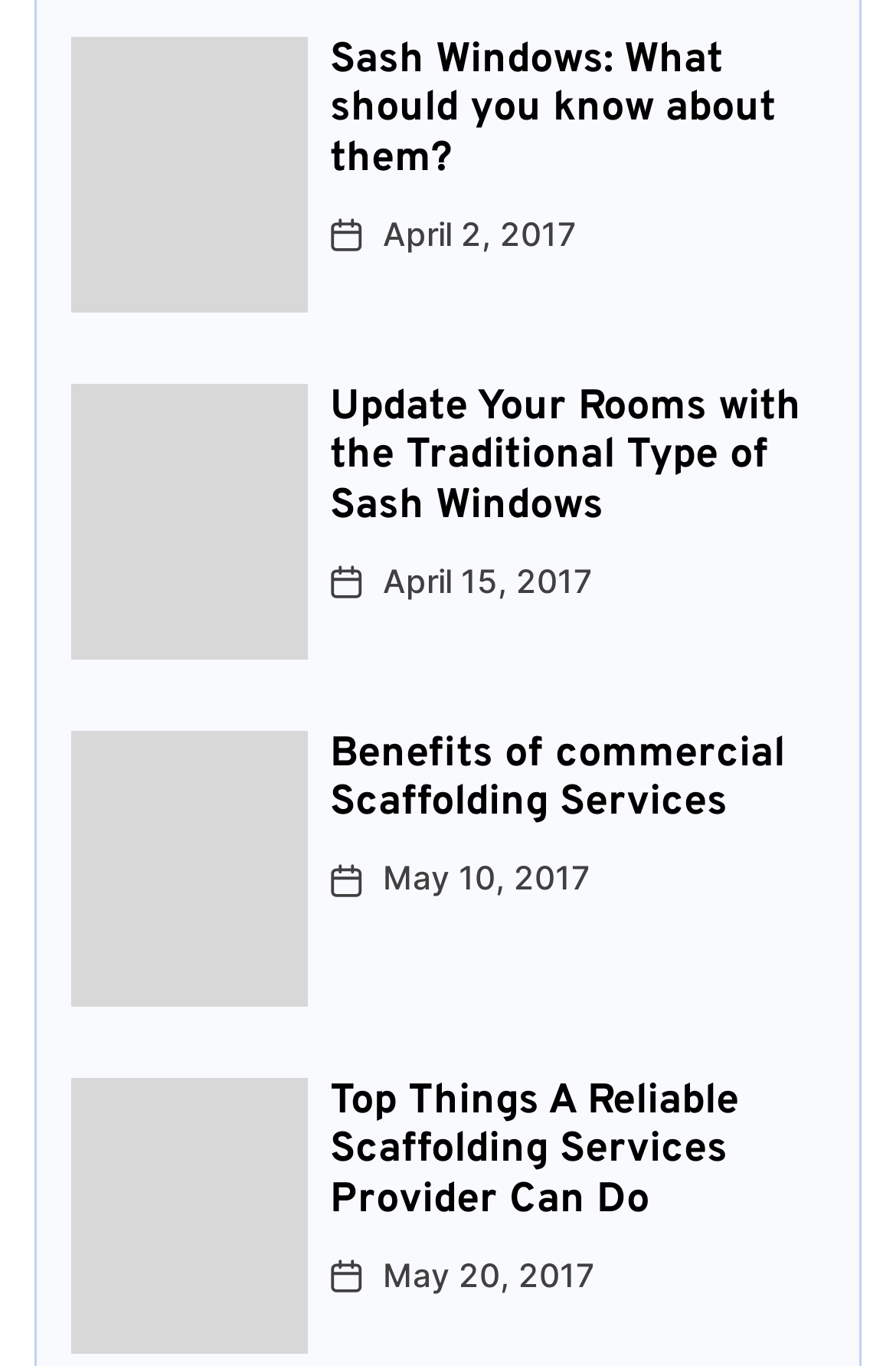Refer to the image and provide an in-depth answer to the question:
What is the topic of the first article?

I looked at the heading element of the first article and found that it is 'Sash Windows: What should you know about them?', so the topic of the first article is Sash Windows.